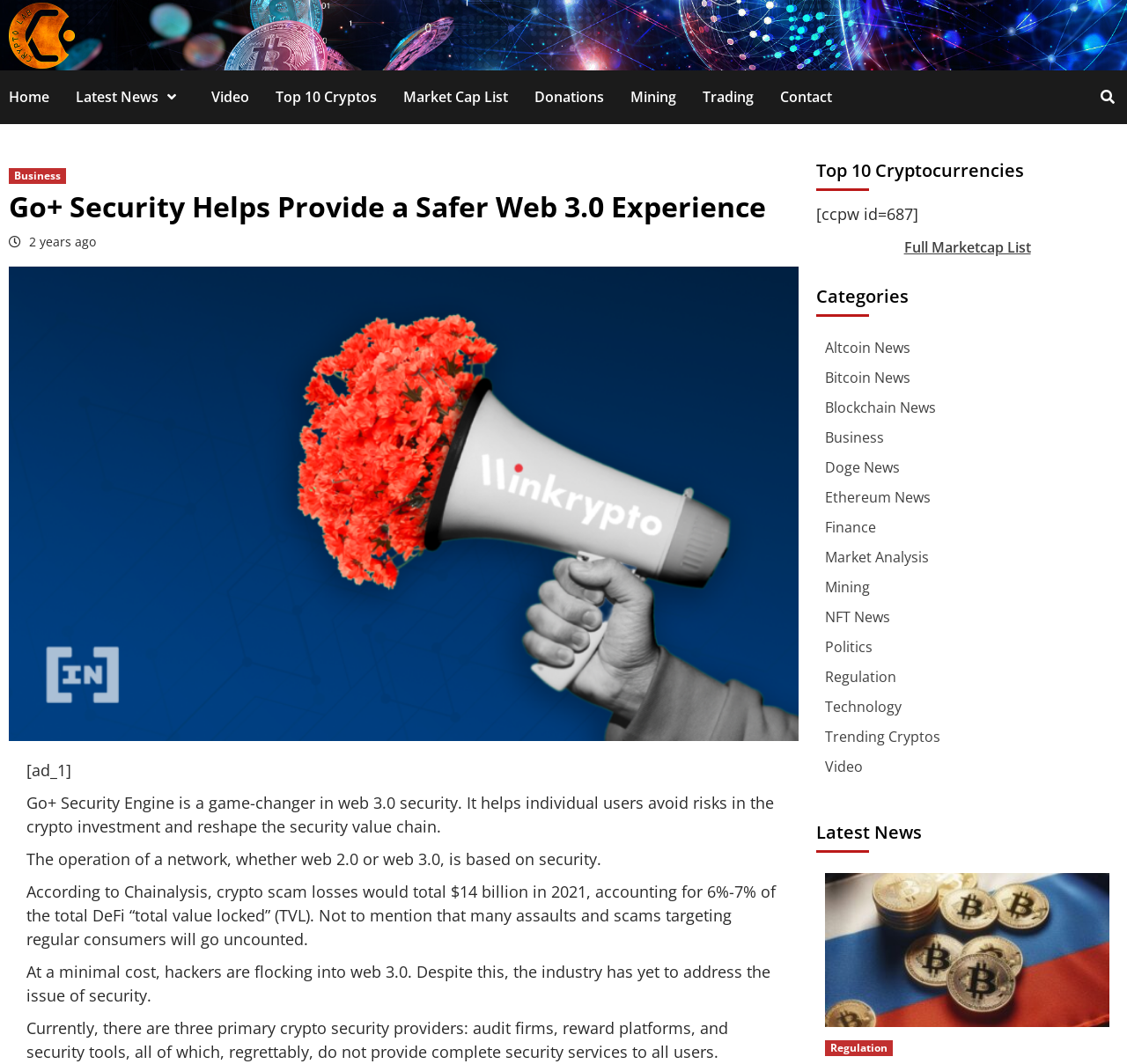Can you specify the bounding box coordinates for the region that should be clicked to fulfill this instruction: "Read the 'Latest News'".

[0.724, 0.763, 0.992, 0.812]